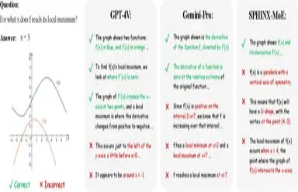What is the critical point mentioned by SHINX-Mel? Observe the screenshot and provide a one-word or short phrase answer.

x = -1